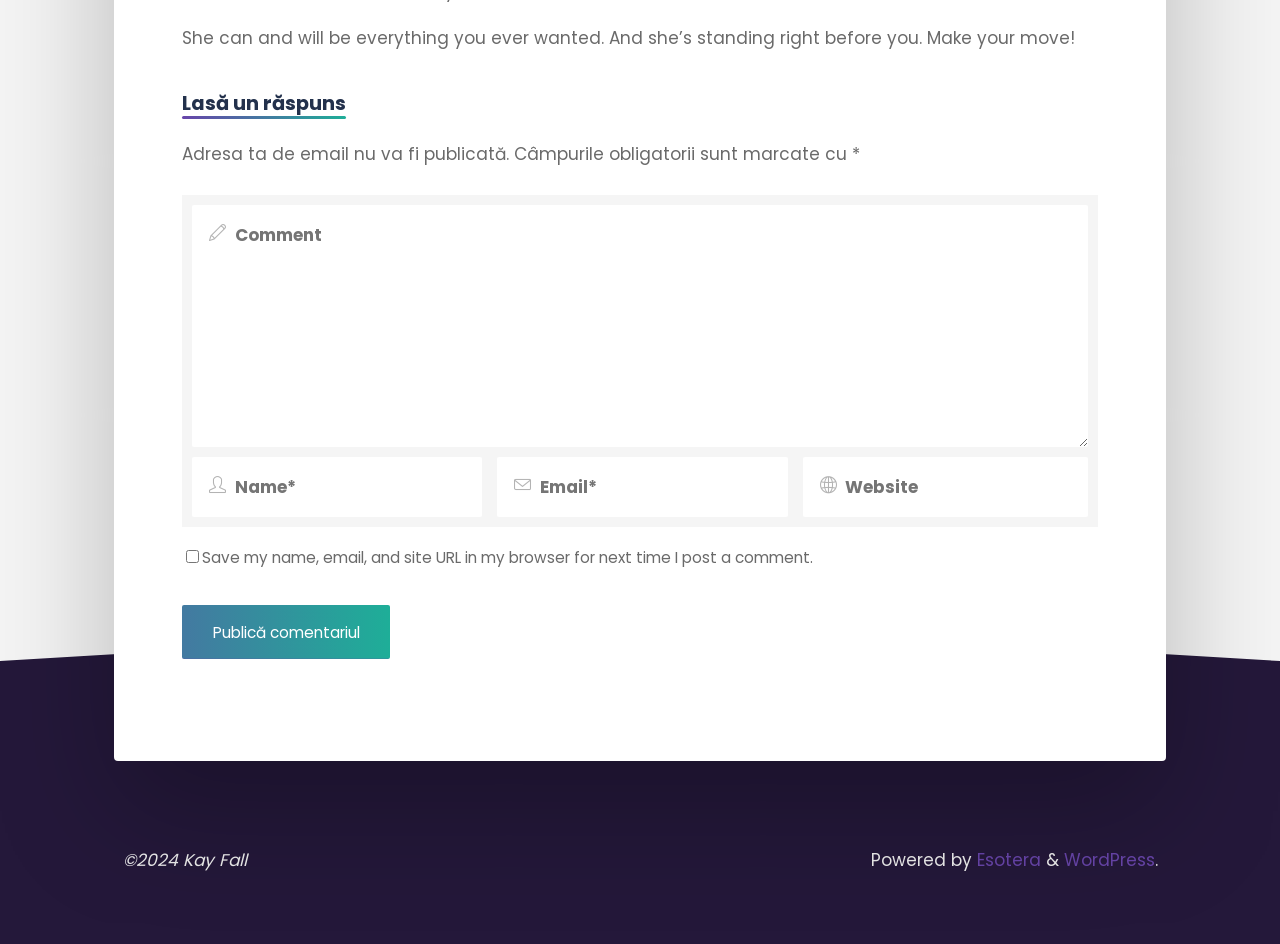Who is the author of the website?
Based on the image, please offer an in-depth response to the question.

The webpage has a copyright notice at the bottom, stating '©2024 Kay Fall', indicating that Kay Fall is the author or owner of the website.